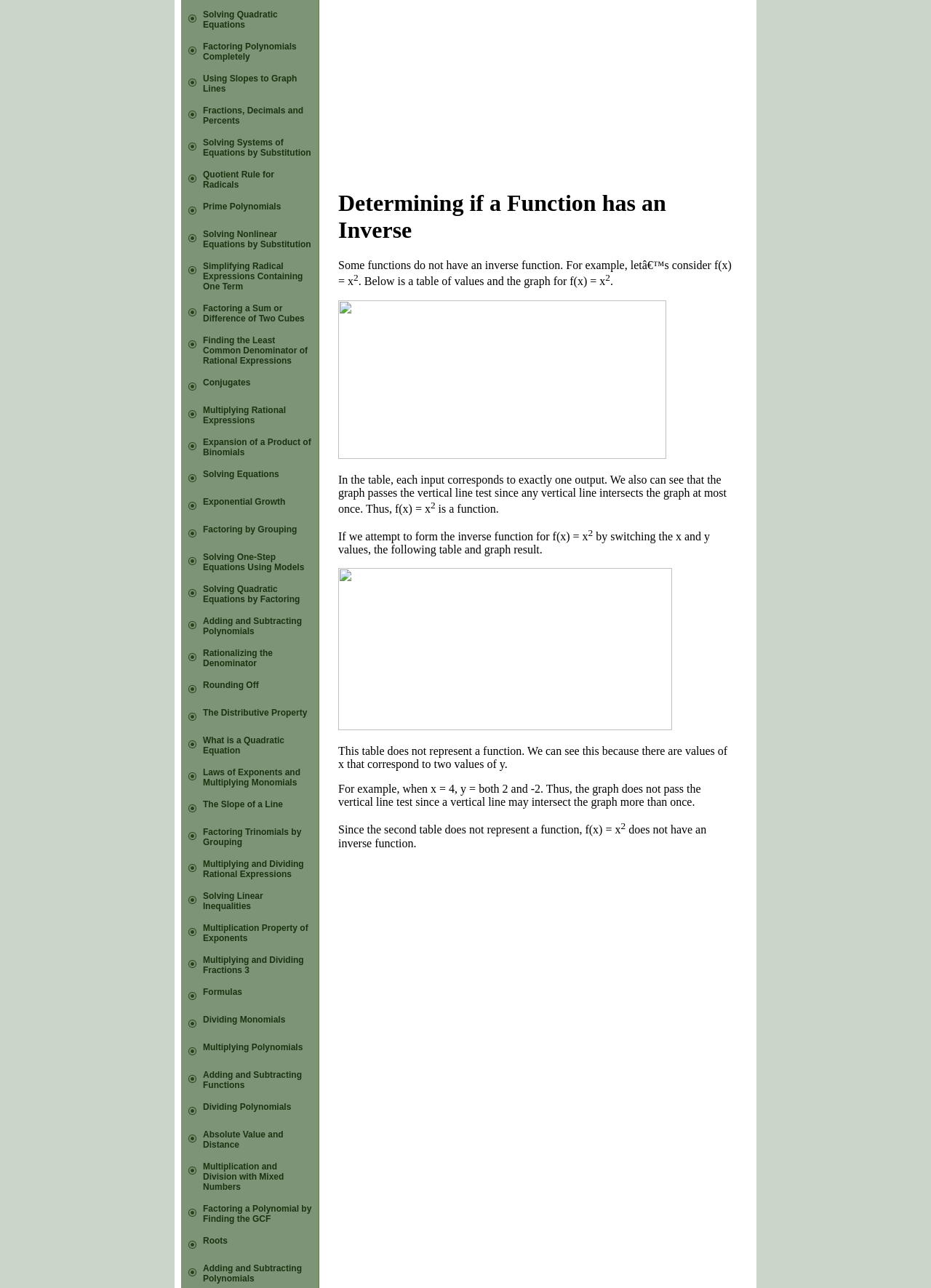Highlight the bounding box coordinates of the region I should click on to meet the following instruction: "Click on Solving Quadratic Equations".

[0.218, 0.007, 0.298, 0.023]